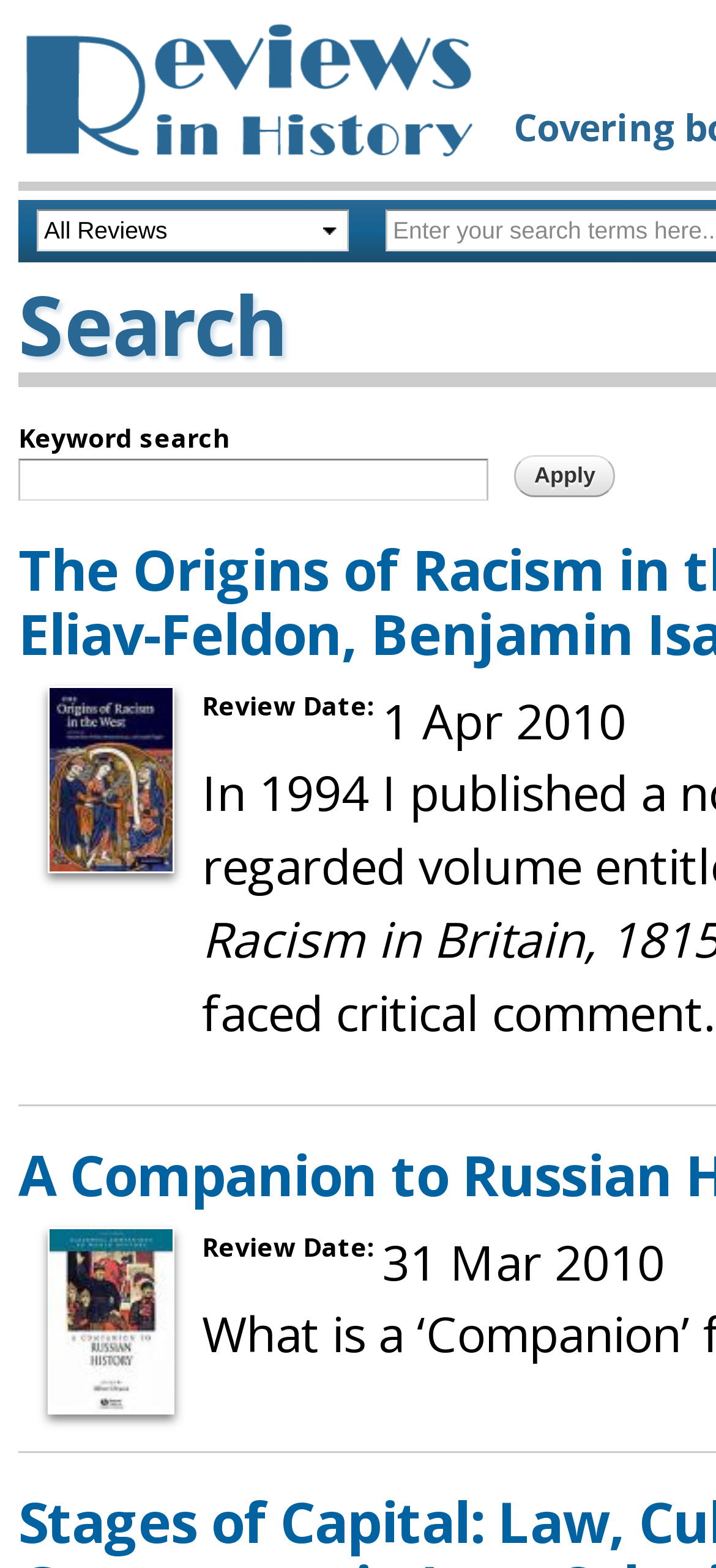Please respond to the question using a single word or phrase:
What are the two dates displayed on the webpage?

1 Apr 2010, 31 Mar 2010